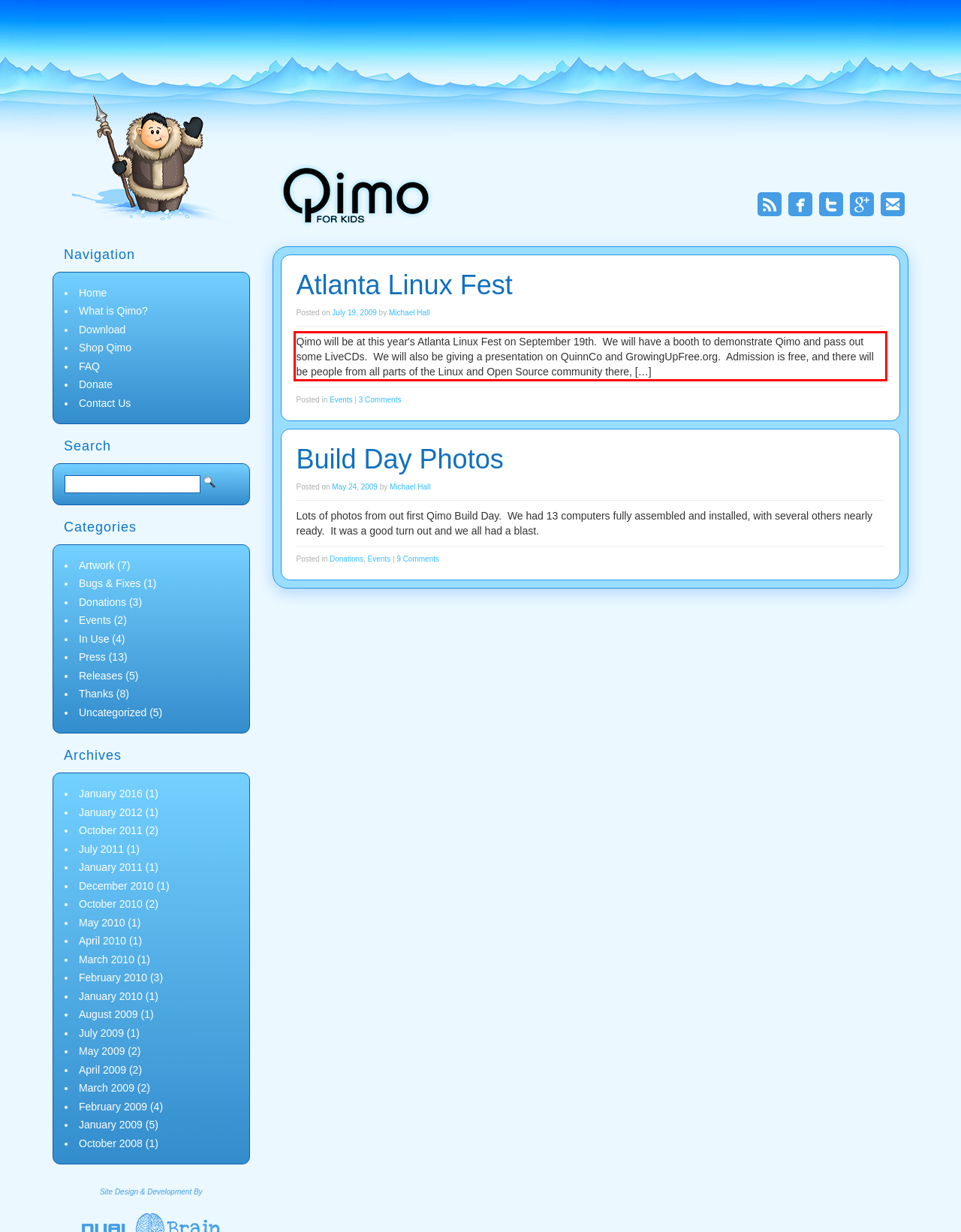You are provided with a screenshot of a webpage featuring a red rectangle bounding box. Extract the text content within this red bounding box using OCR.

Qimo will be at this year's Atlanta Linux Fest on September 19th. We will have a booth to demonstrate Qimo and pass out some LiveCDs. We will also be giving a presentation on QuinnCo and GrowingUpFree.org. Admission is free, and there will be people from all parts of the Linux and Open Source community there, […]